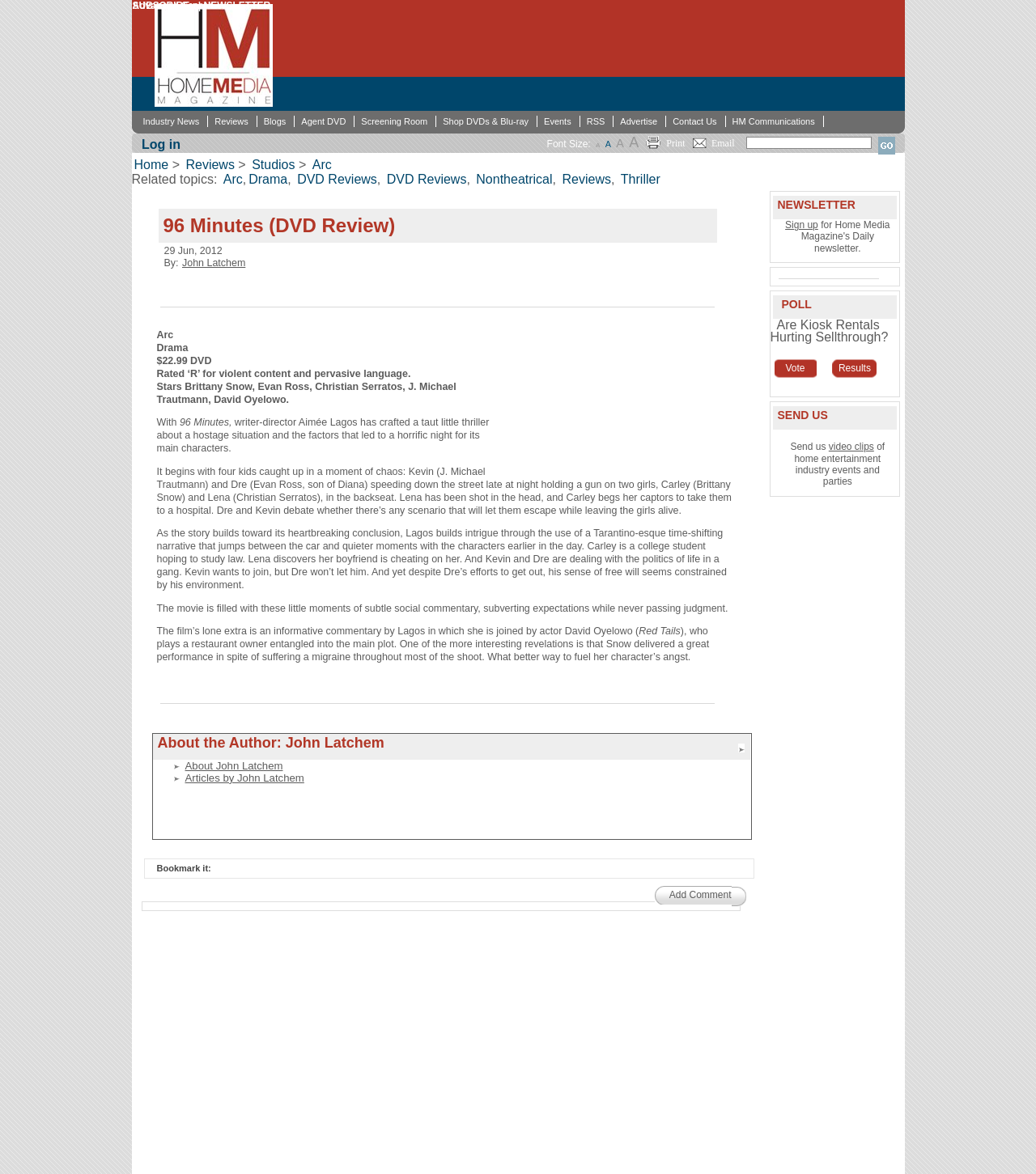Specify the bounding box coordinates of the area to click in order to execute this command: 'Log in'. The coordinates should consist of four float numbers ranging from 0 to 1, and should be formatted as [left, top, right, bottom].

[0.134, 0.117, 0.174, 0.129]